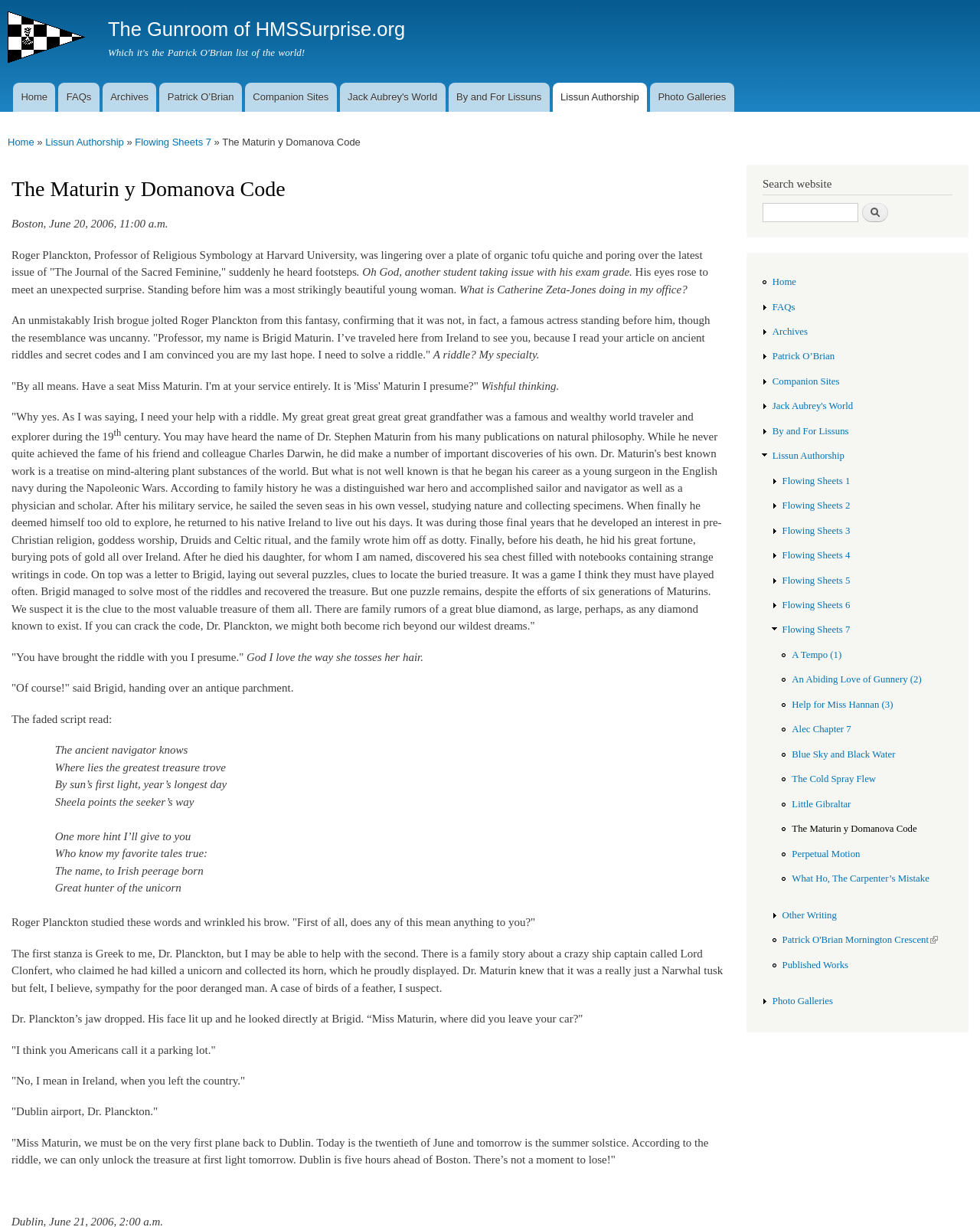What is the headline of the webpage?

The Maturin y Domanova Code